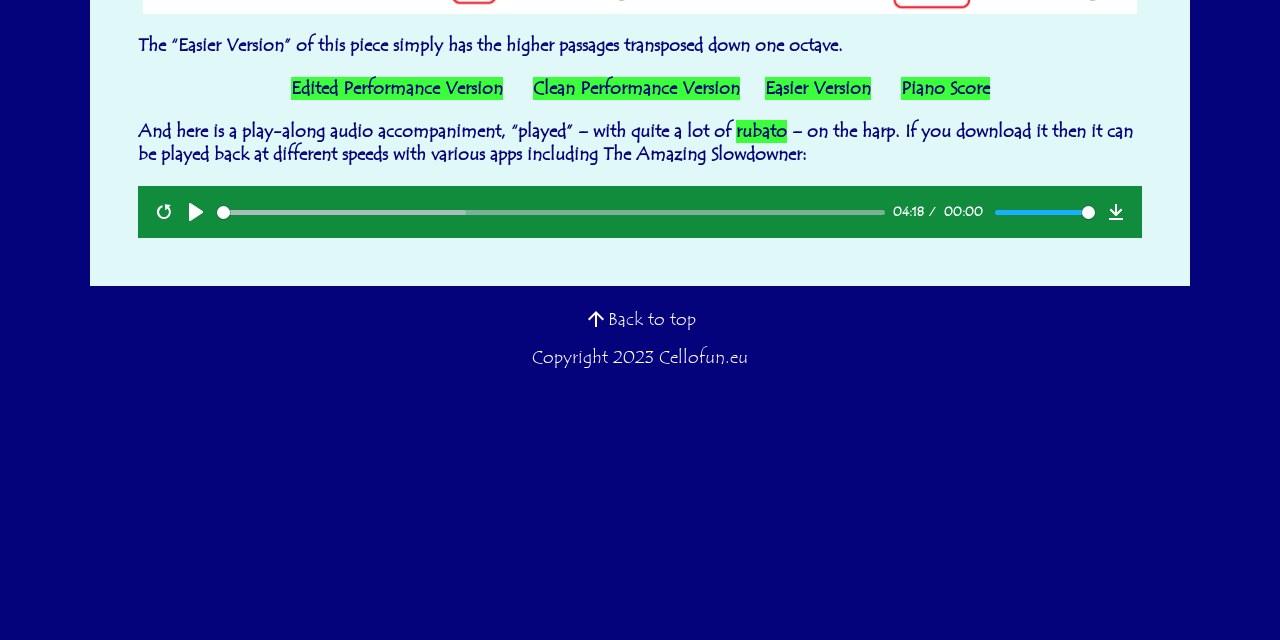Provide the bounding box coordinates for the UI element that is described by this text: "Easier Version". The coordinates should be in the form of four float numbers between 0 and 1: [left, top, right, bottom].

[0.597, 0.121, 0.68, 0.157]